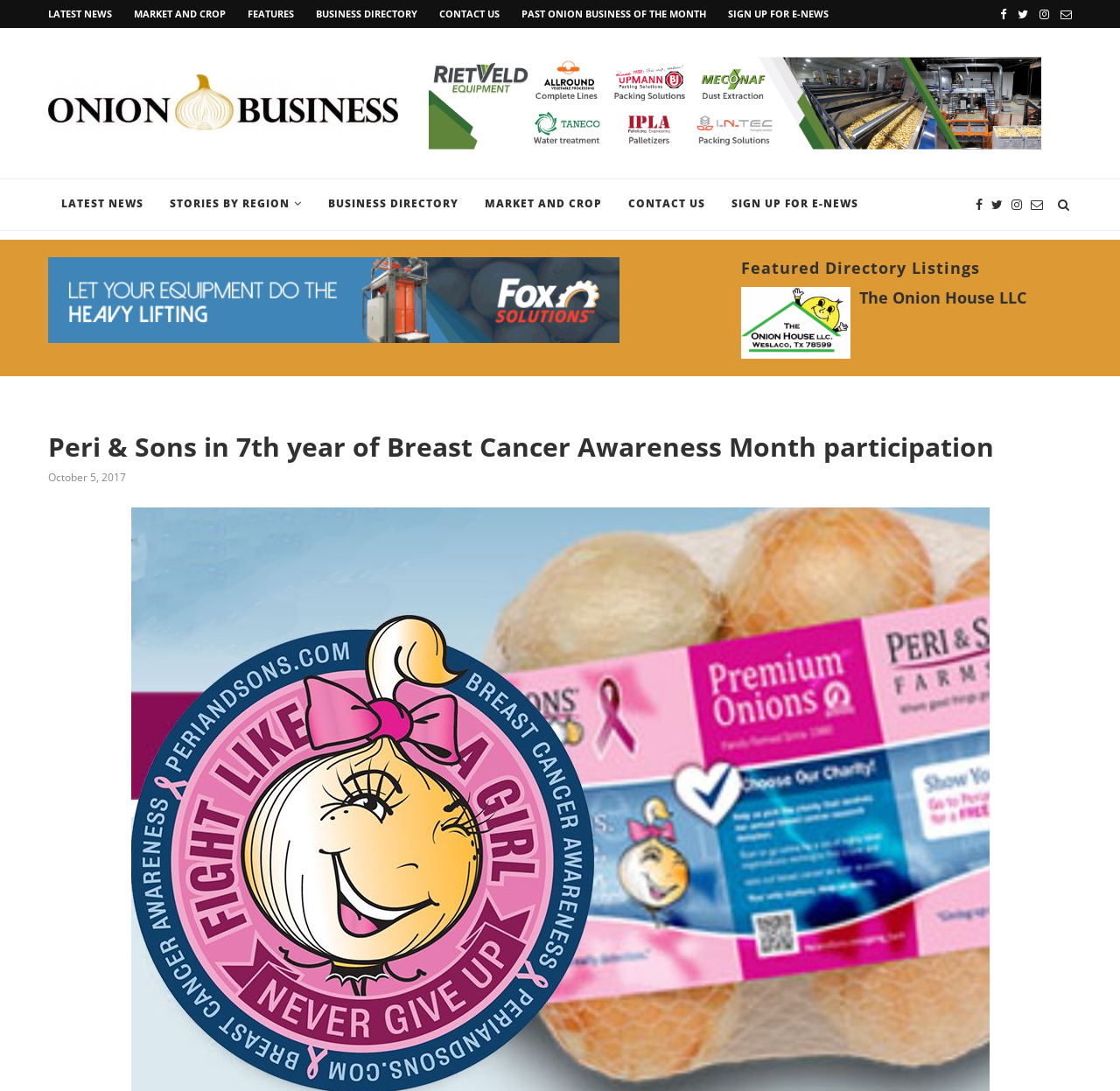Extract the top-level heading from the webpage and provide its text.

Peri & Sons in 7th year of Breast Cancer Awareness Month participation